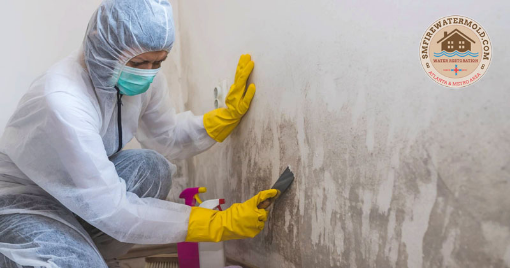What is the purpose of the cleaning solution?
Based on the visual details in the image, please answer the question thoroughly.

The presence of a cleaning solution nearby suggests that it is being used to remove mold from the damp wall, and the caption mentions the use of specialized products to tackle mold effectively.